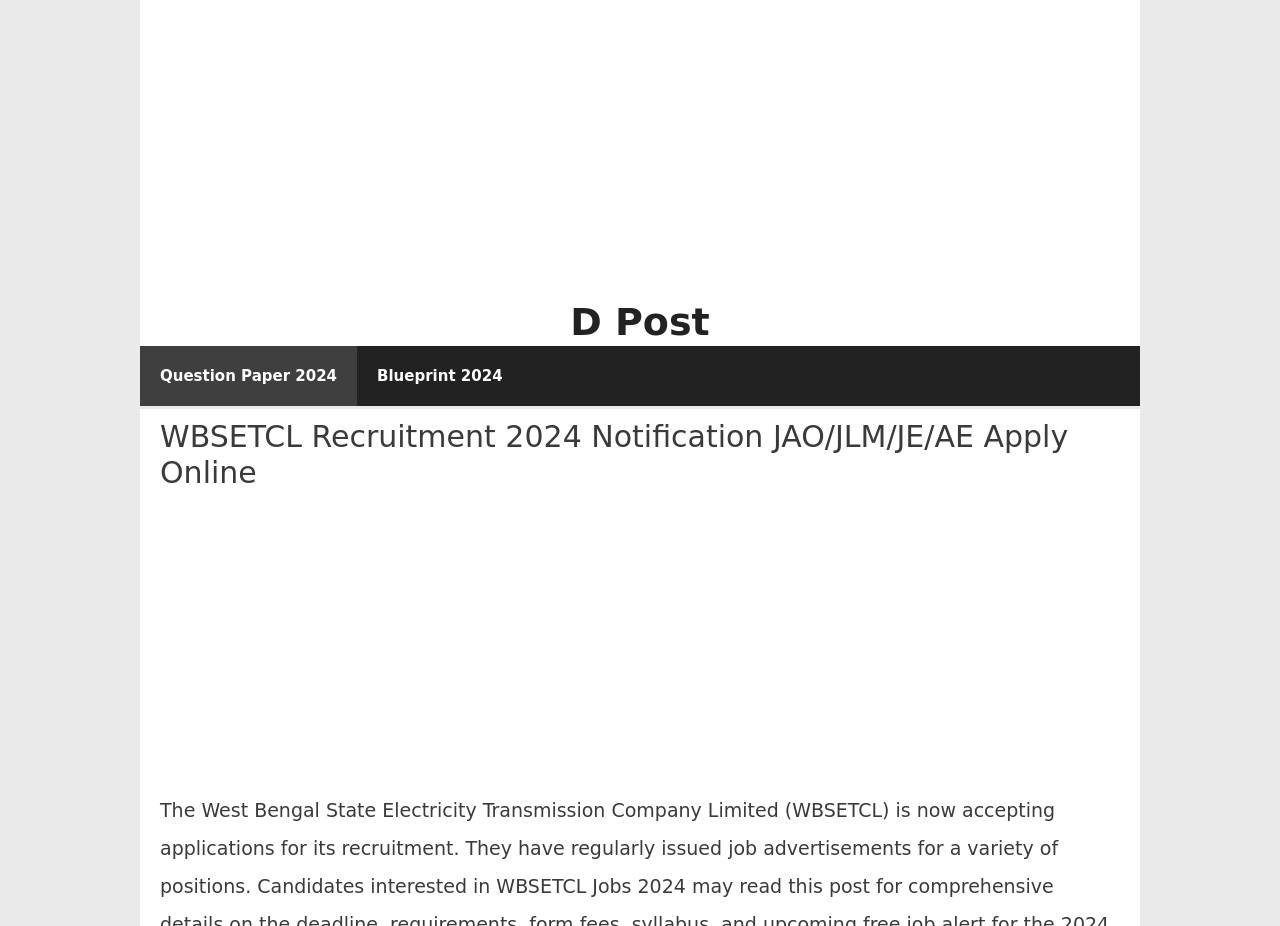What is the text above the primary navigation menu?
Give a single word or phrase answer based on the content of the image.

Site